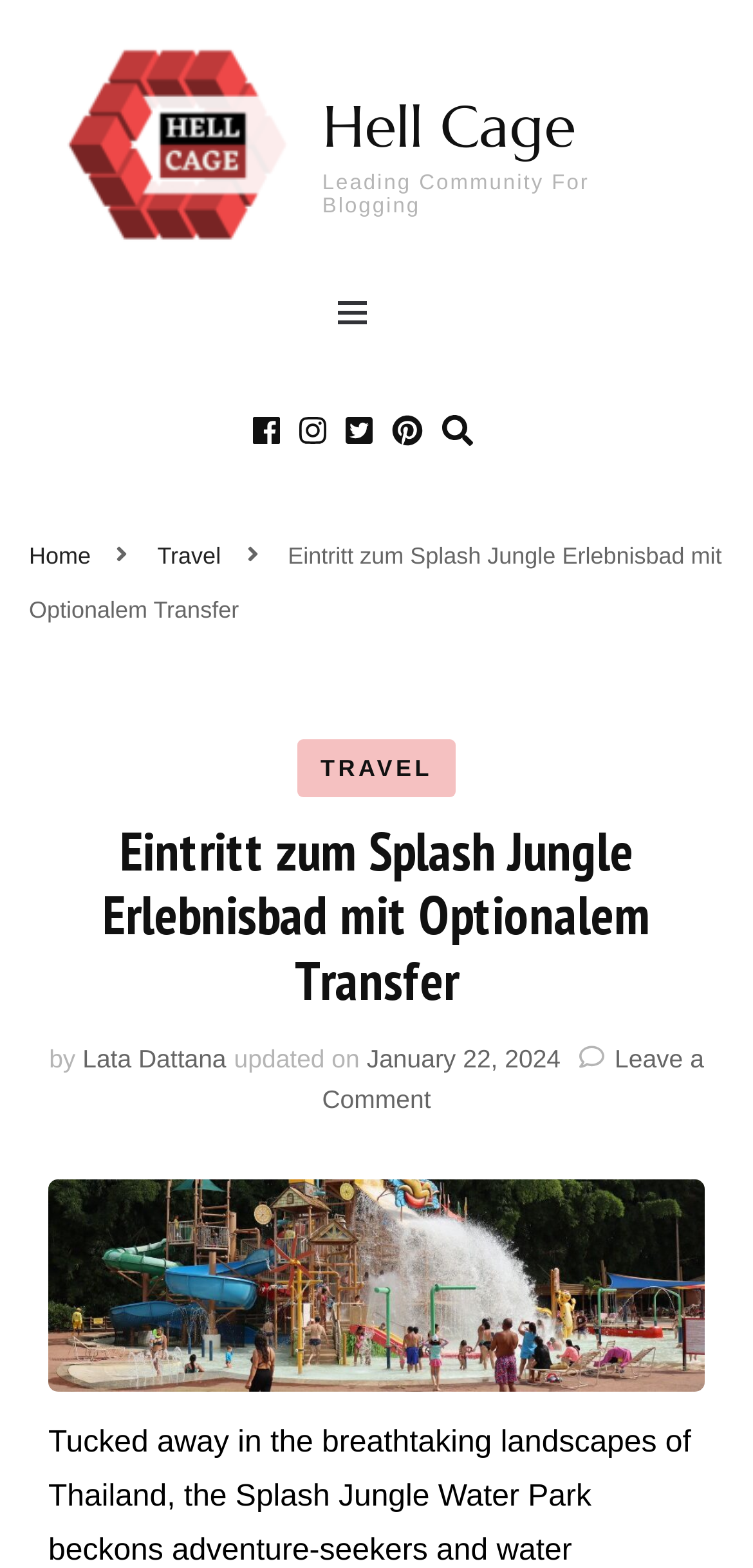Could you indicate the bounding box coordinates of the region to click in order to complete this instruction: "Search for something".

[0.586, 0.265, 0.627, 0.287]